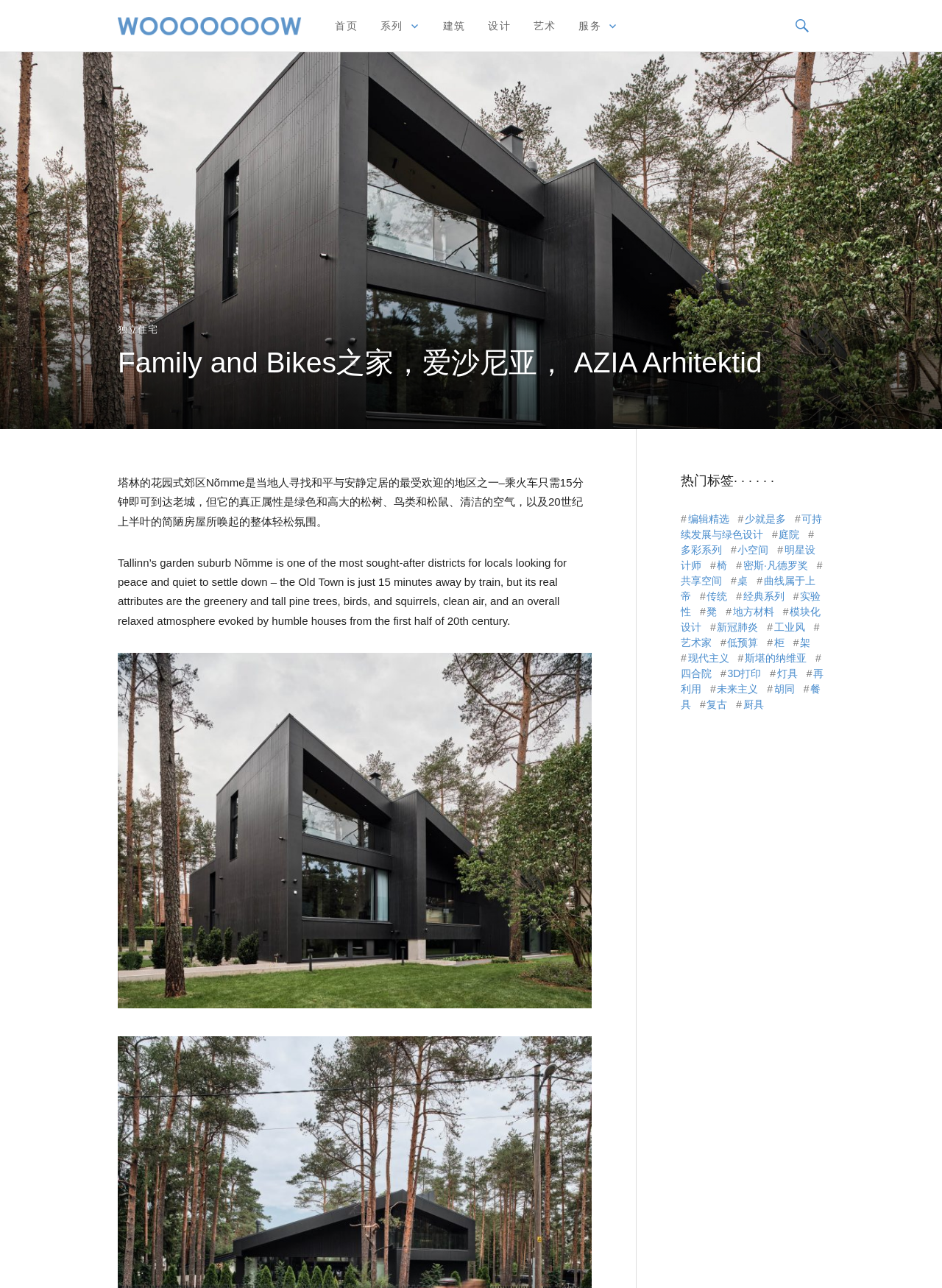Determine the bounding box coordinates of the clickable element necessary to fulfill the instruction: "click the search button". Provide the coordinates as four float numbers within the 0 to 1 range, i.e., [left, top, right, bottom].

[0.828, 0.002, 0.875, 0.038]